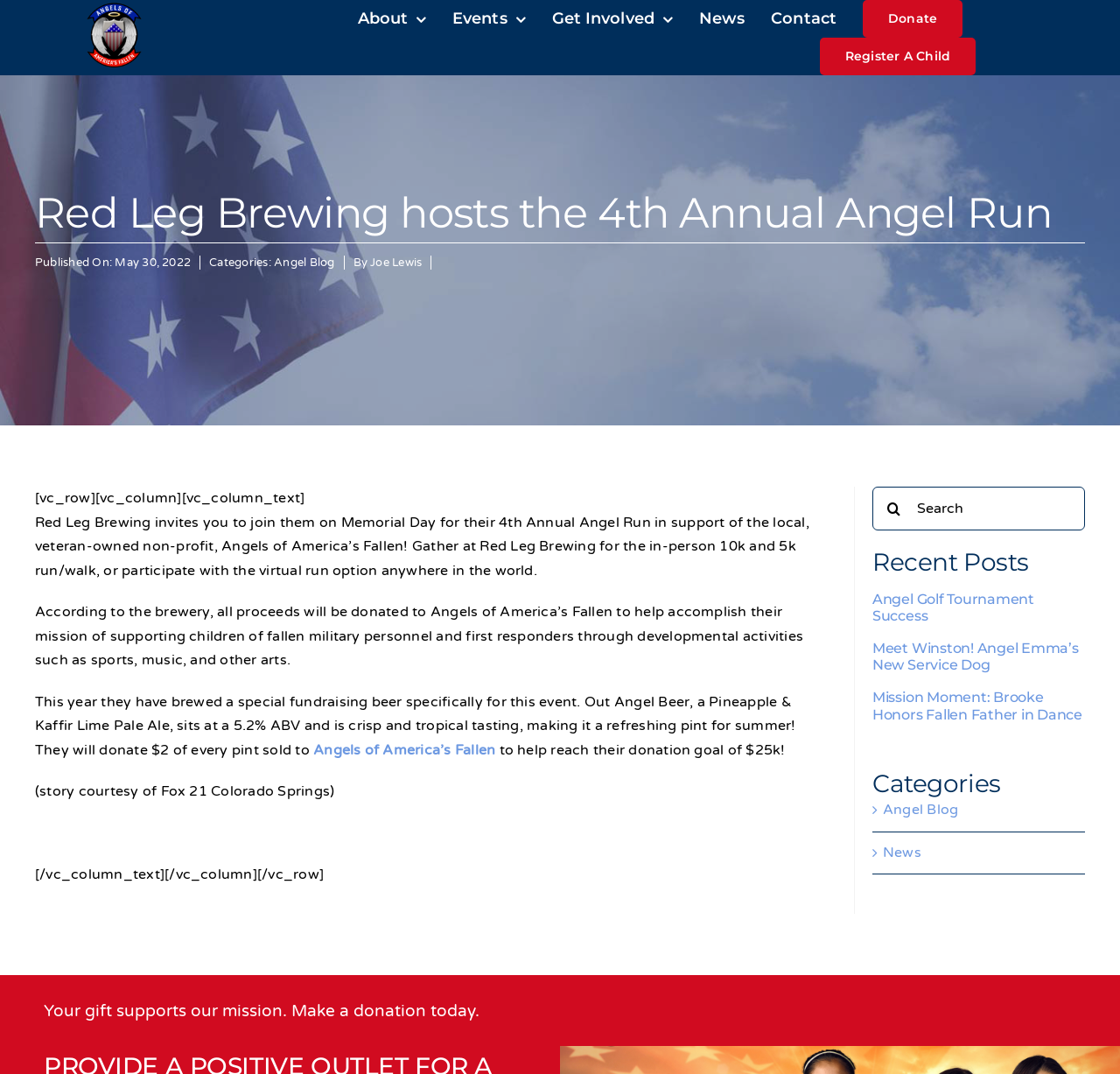Find the bounding box coordinates of the element I should click to carry out the following instruction: "Search for something".

[0.779, 0.453, 0.969, 0.494]